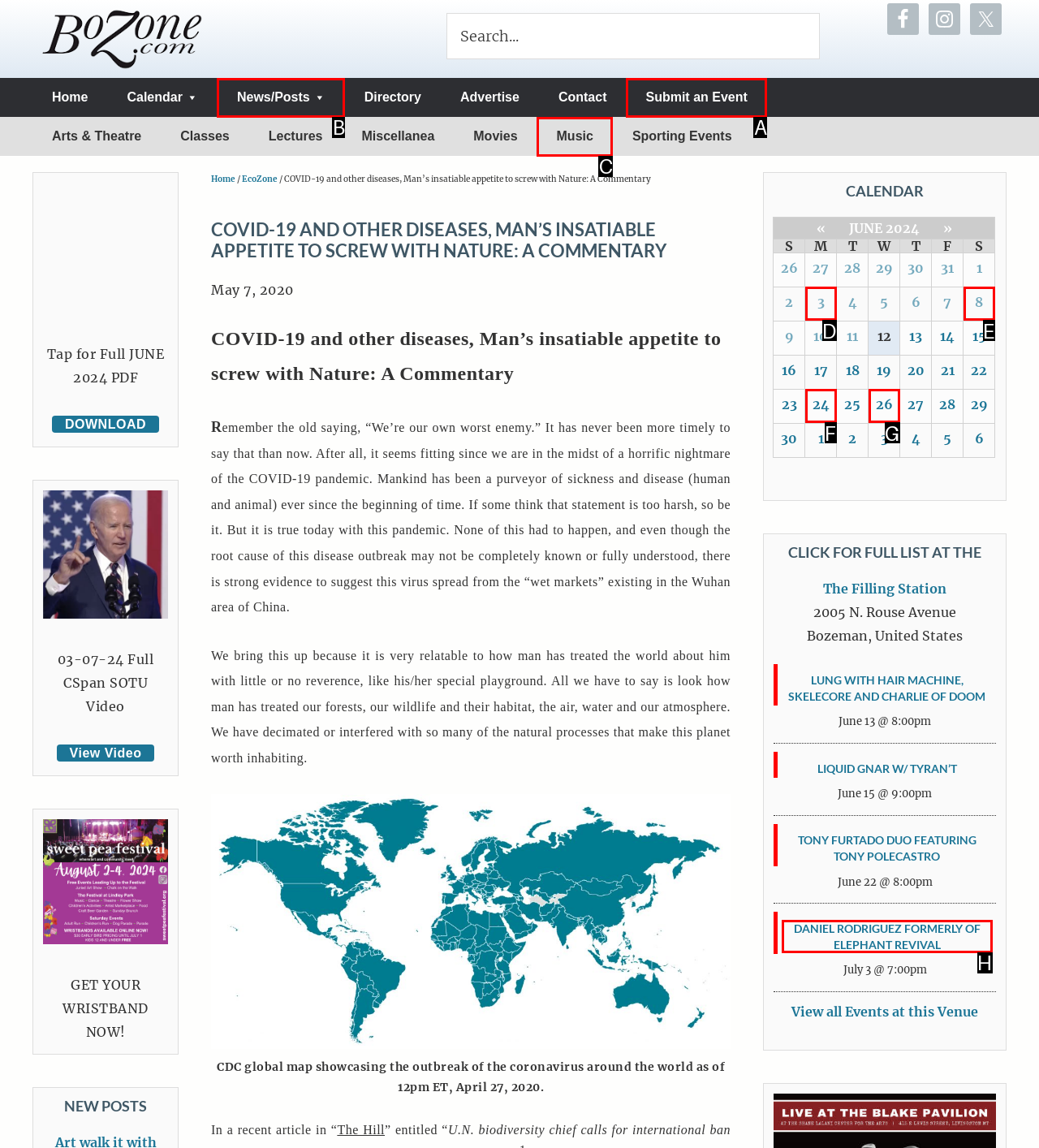Identify the correct UI element to click for this instruction: Check the news/posts
Respond with the appropriate option's letter from the provided choices directly.

B